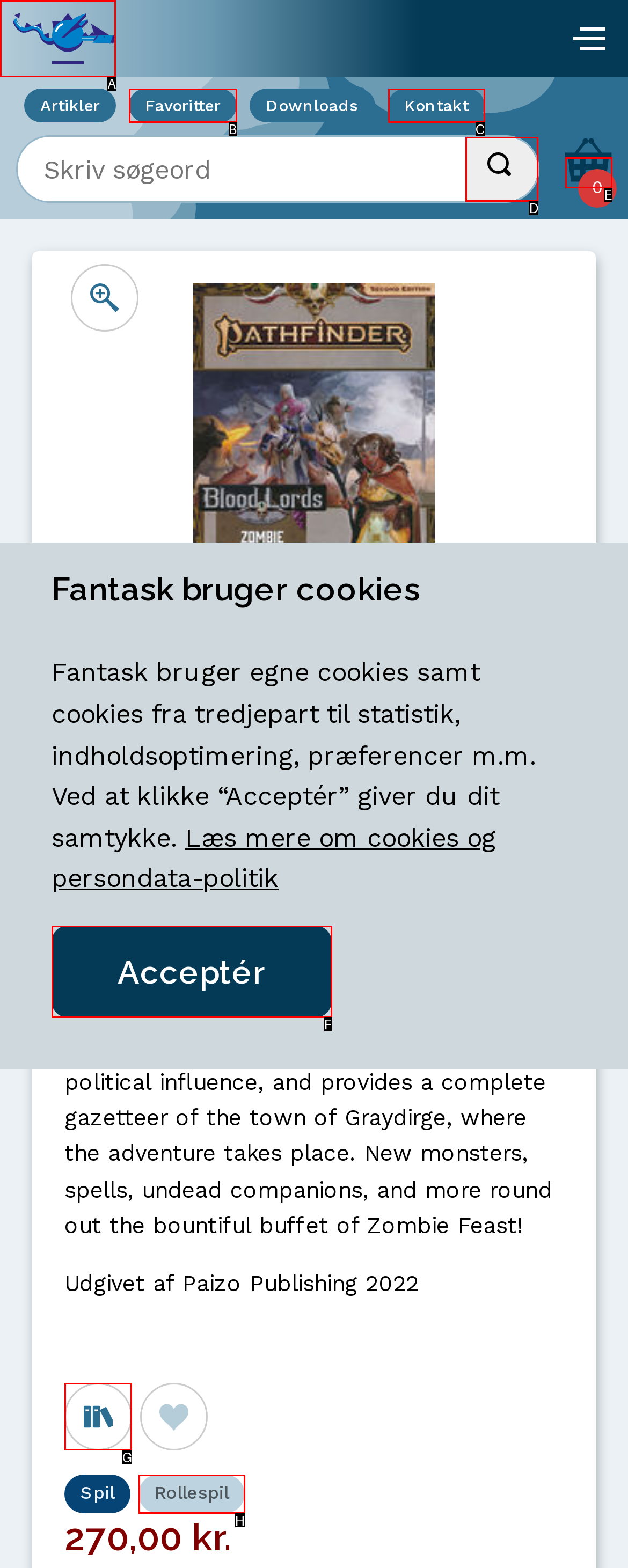Select the proper HTML element to perform the given task: View all titles in the same series Answer with the corresponding letter from the provided choices.

G